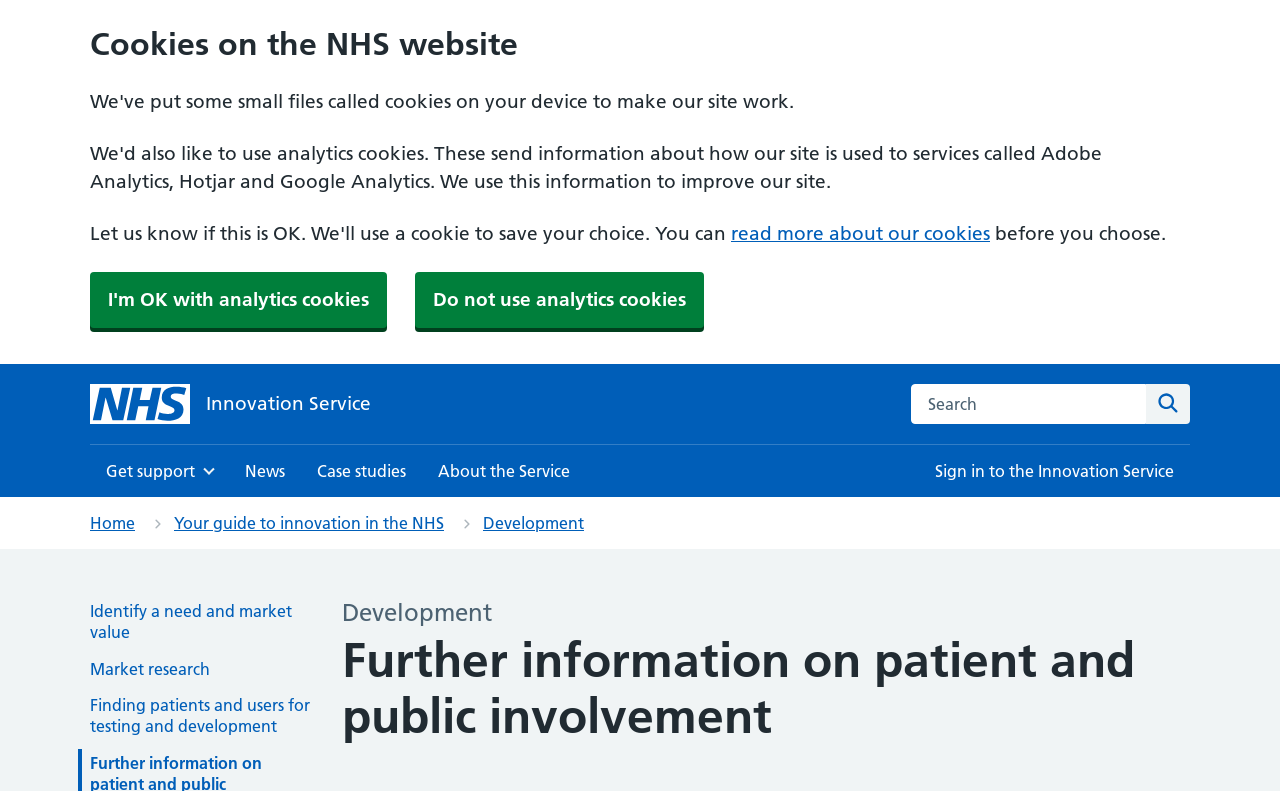Predict the bounding box coordinates of the area that should be clicked to accomplish the following instruction: "Show Get support menu". The bounding box coordinates should consist of four float numbers between 0 and 1, i.e., [left, top, right, bottom].

[0.07, 0.562, 0.179, 0.628]